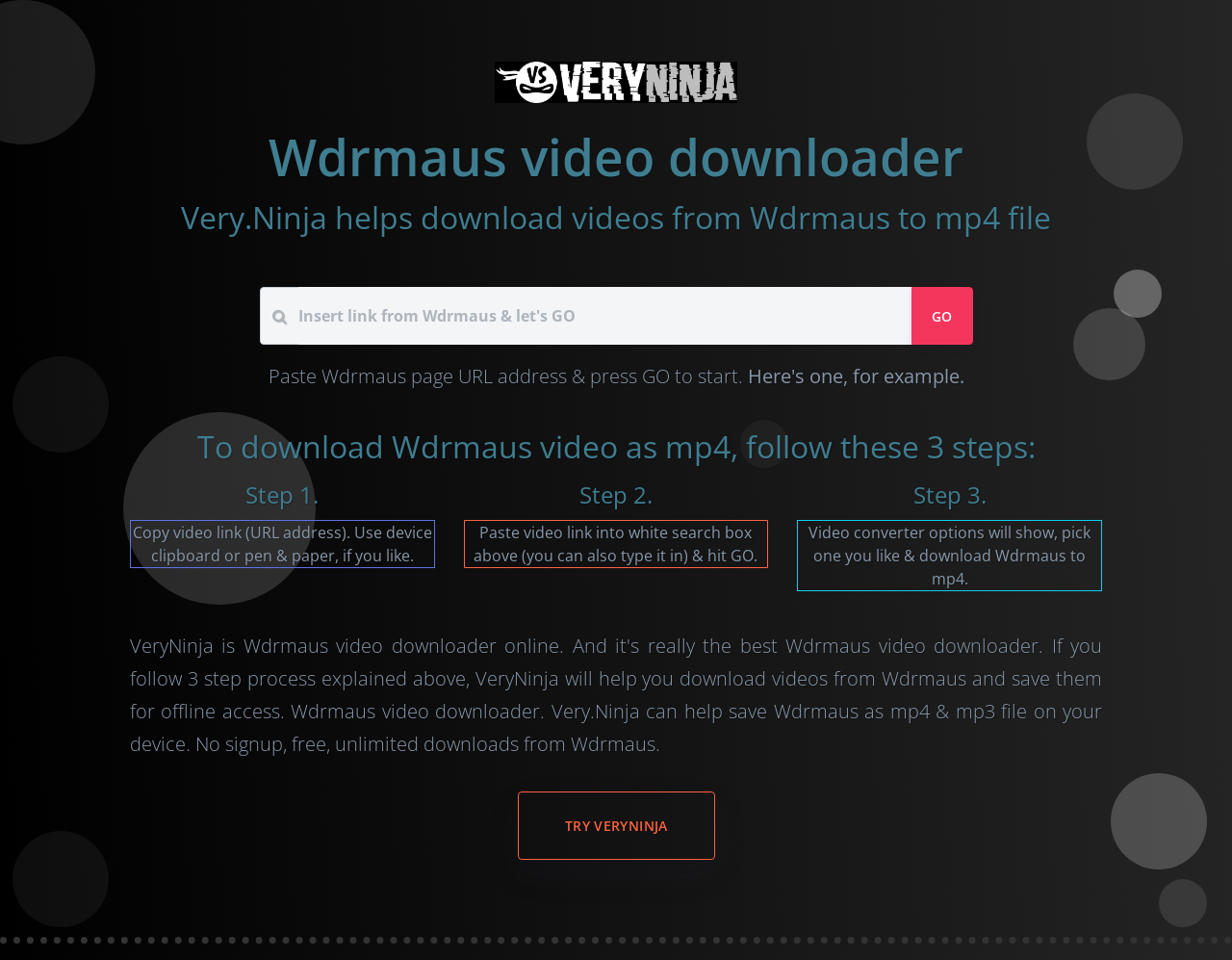Locate the UI element described as follows: "Try VeryNinja". Return the bounding box coordinates as four float numbers between 0 and 1 in the order [left, top, right, bottom].

[0.42, 0.824, 0.58, 0.896]